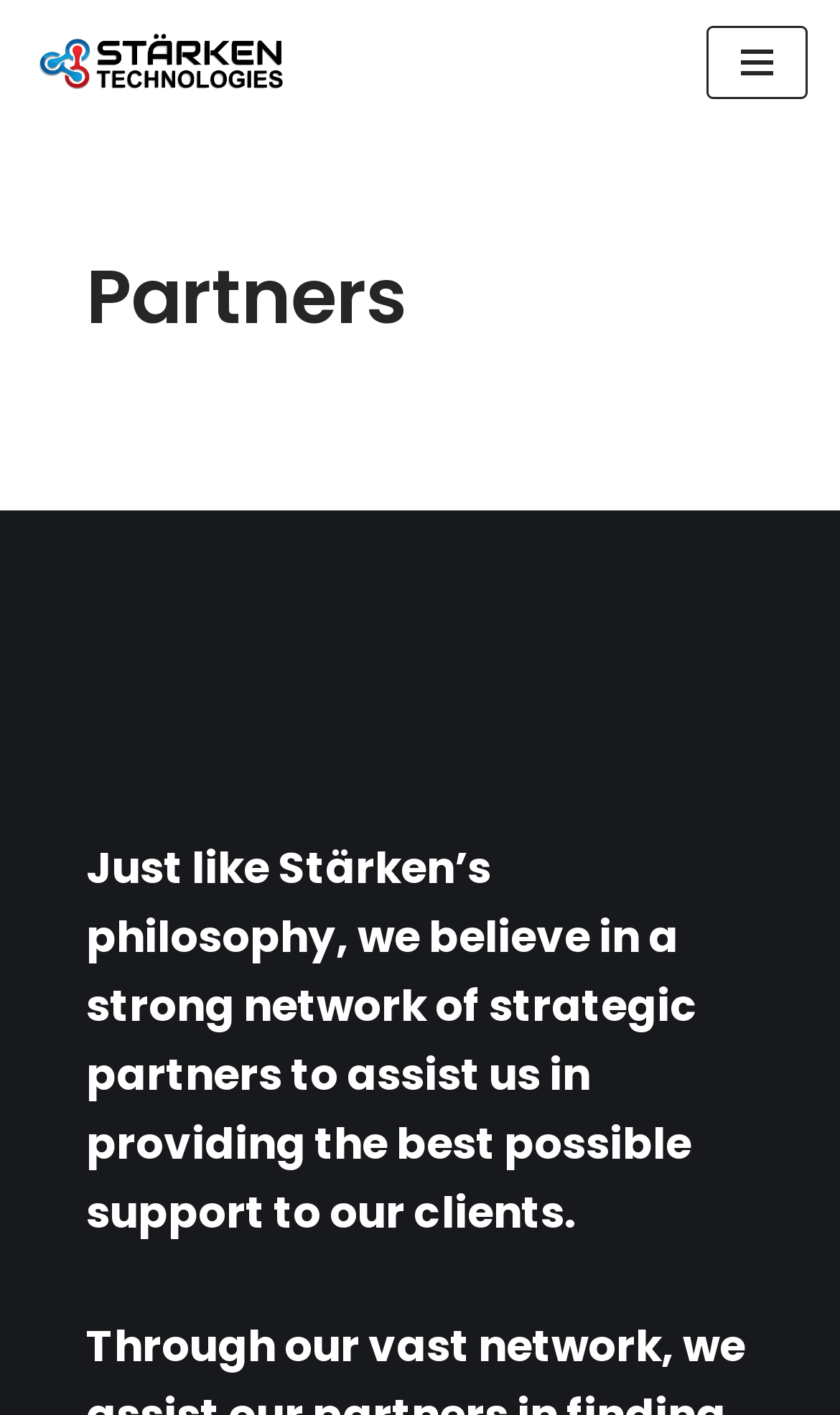Please determine the bounding box coordinates, formatted as (top-left x, top-left y, bottom-right x, bottom-right y), with all values as floating point numbers between 0 and 1. Identify the bounding box of the region described as: Skip to content

[0.0, 0.049, 0.077, 0.079]